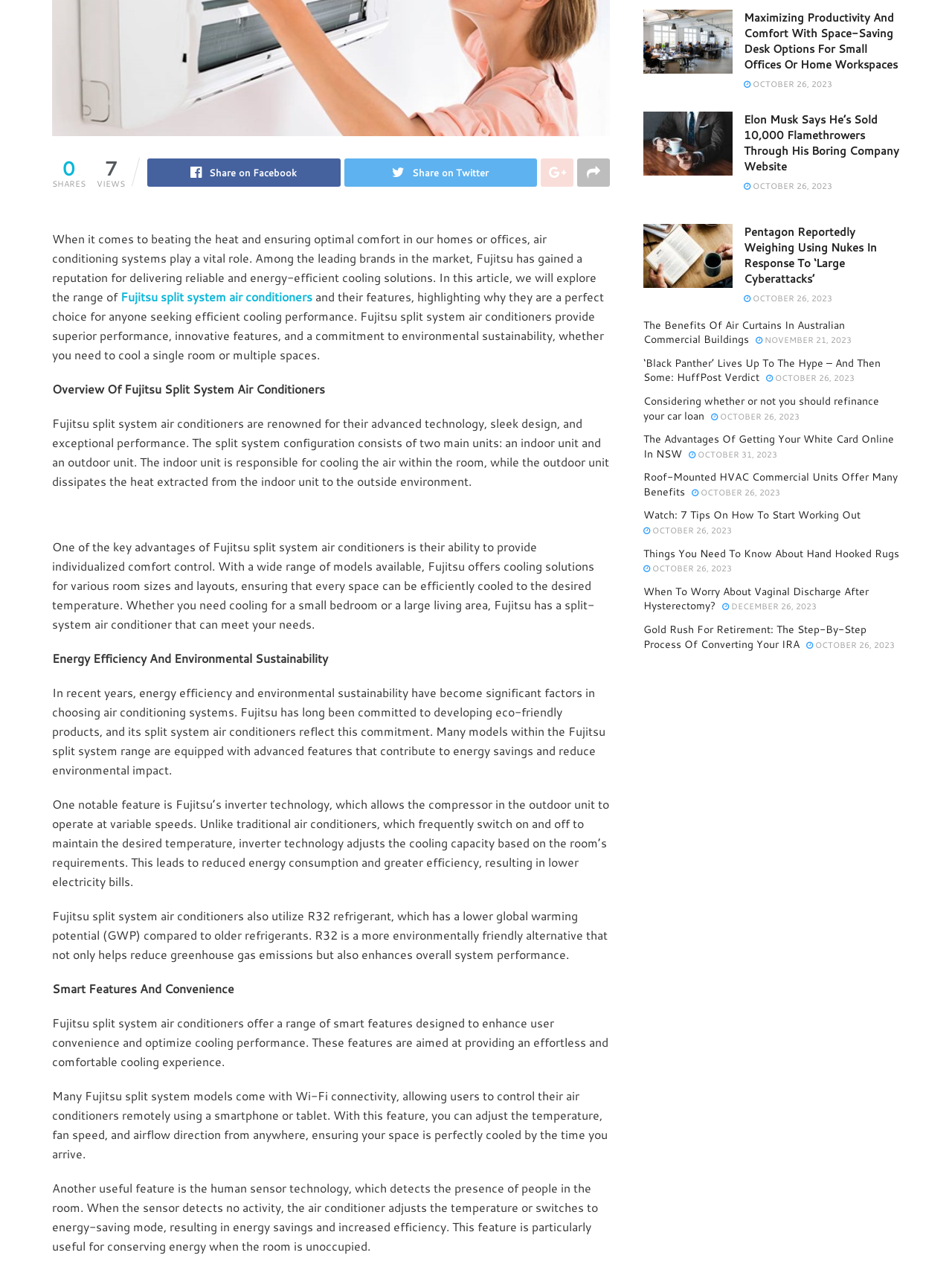Provide the bounding box coordinates, formatted as (top-left x, top-left y, bottom-right x, bottom-right y), with all values being floating point numbers between 0 and 1. Identify the bounding box of the UI element that matches the description: World

None